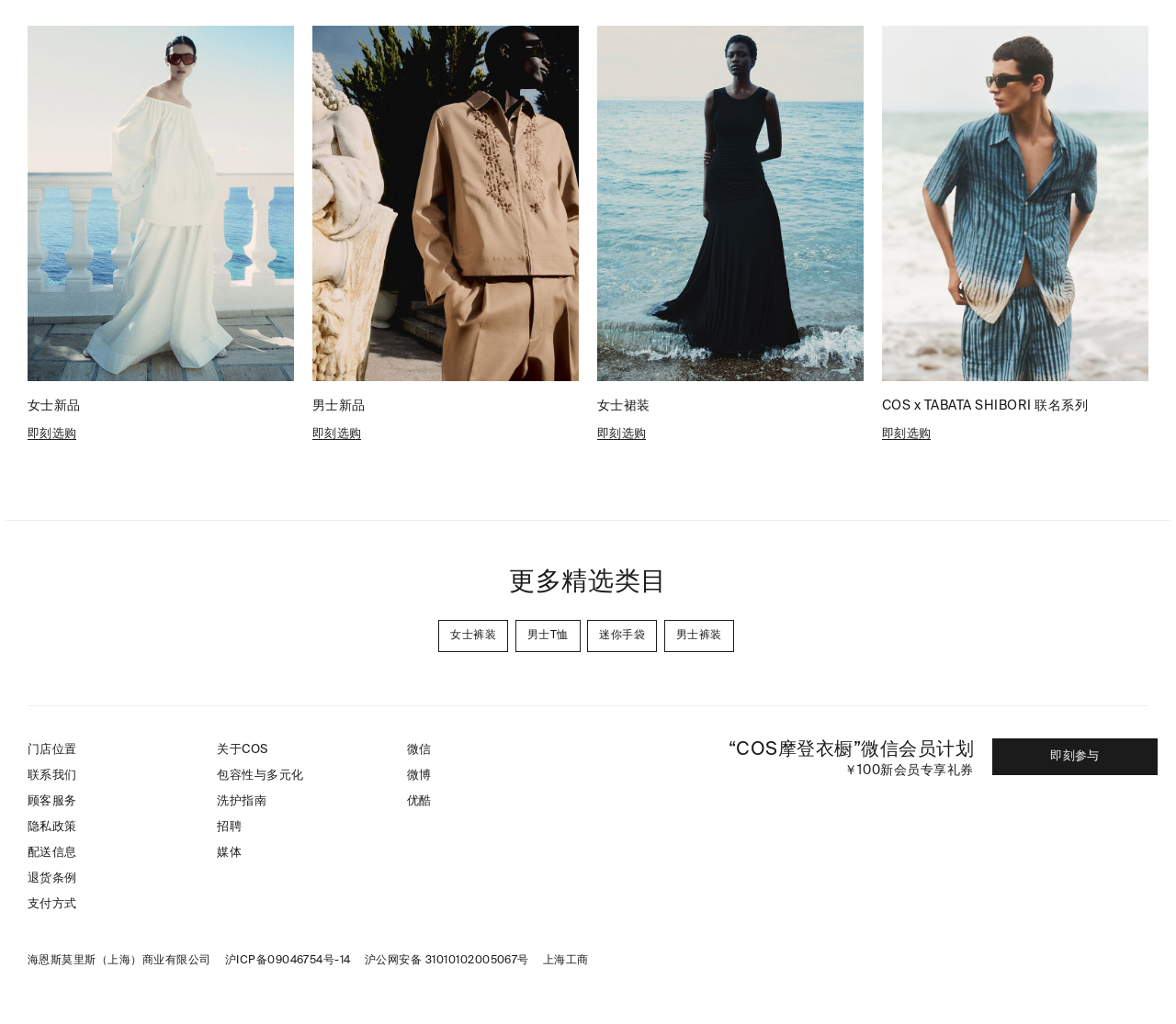What is the brand name of the clothing store?
Please provide a comprehensive answer based on the information in the image.

The brand name of the clothing store can be found in the top section of the webpage, where it is written as 'COS' in a prominent font. This is likely the logo of the brand.